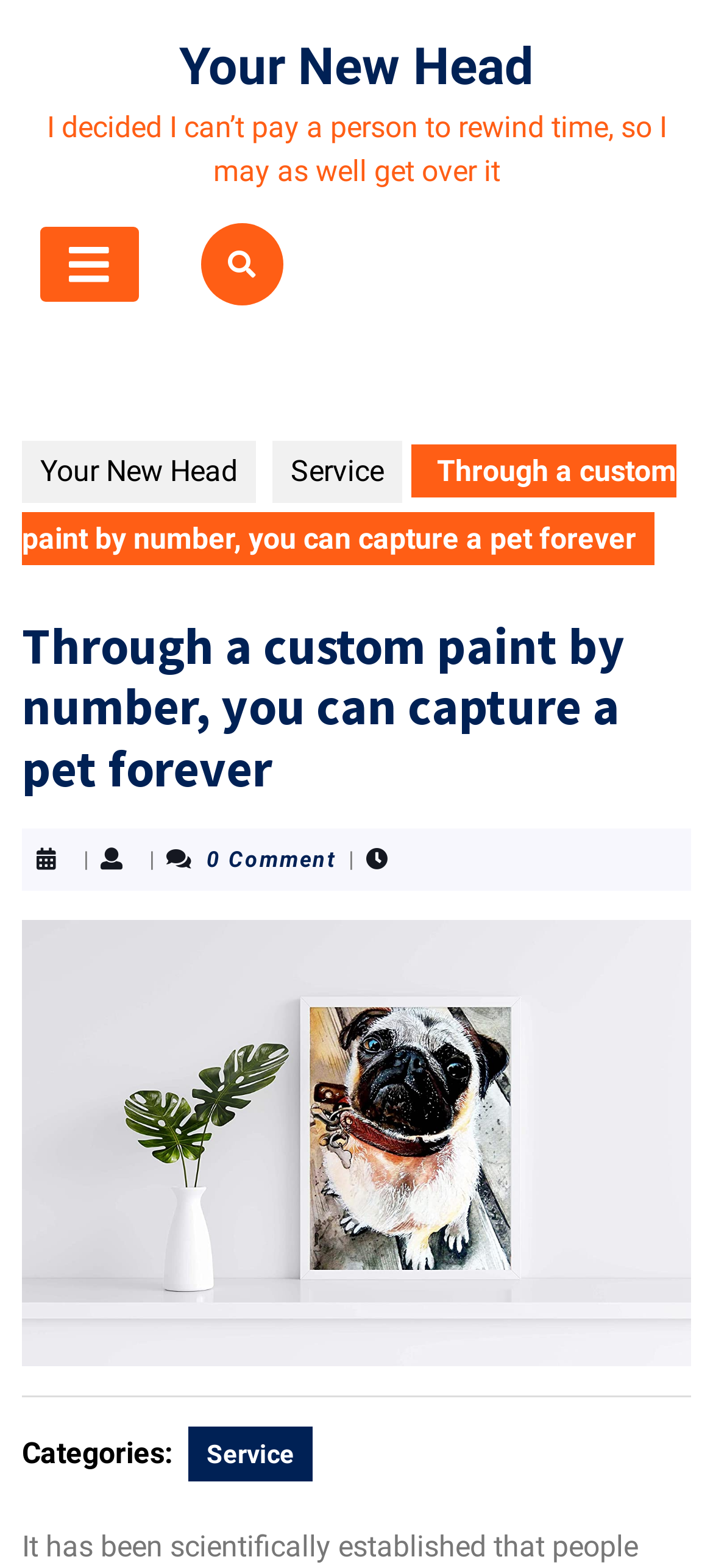Provide a thorough description of this webpage.

The webpage appears to be a blog post or article about a custom paint by number service that allows users to capture their pets forever. At the top of the page, there is a link to "Your New Head" on the left side, and a static text block with a quote about not being able to rewind time. Below this, there is an open button represented by a tab icon.

On the left side of the page, there is a navigation menu with links to "Your New Head" and "Service". Below this menu, there is a heading that repeats the title of the page, "Through a custom paint by number, you can capture a pet forever". This heading is followed by a separator line, and then a static text block with a post thumbnail image.

To the right of the image, there are three vertical separator lines, with text blocks in between them. The first text block says "0 Comment", and the second and third blocks are empty. Below this, there is another separator line, and then a static text block with the label "Categories:". Next to this label, there is a link to "Service".

There are a total of 5 links on the page, 2 of which are to "Your New Head" and 3 of which are to "Service". There is also 1 image on the page, which is a post thumbnail image. The overall layout of the page is organized, with clear headings and concise text.